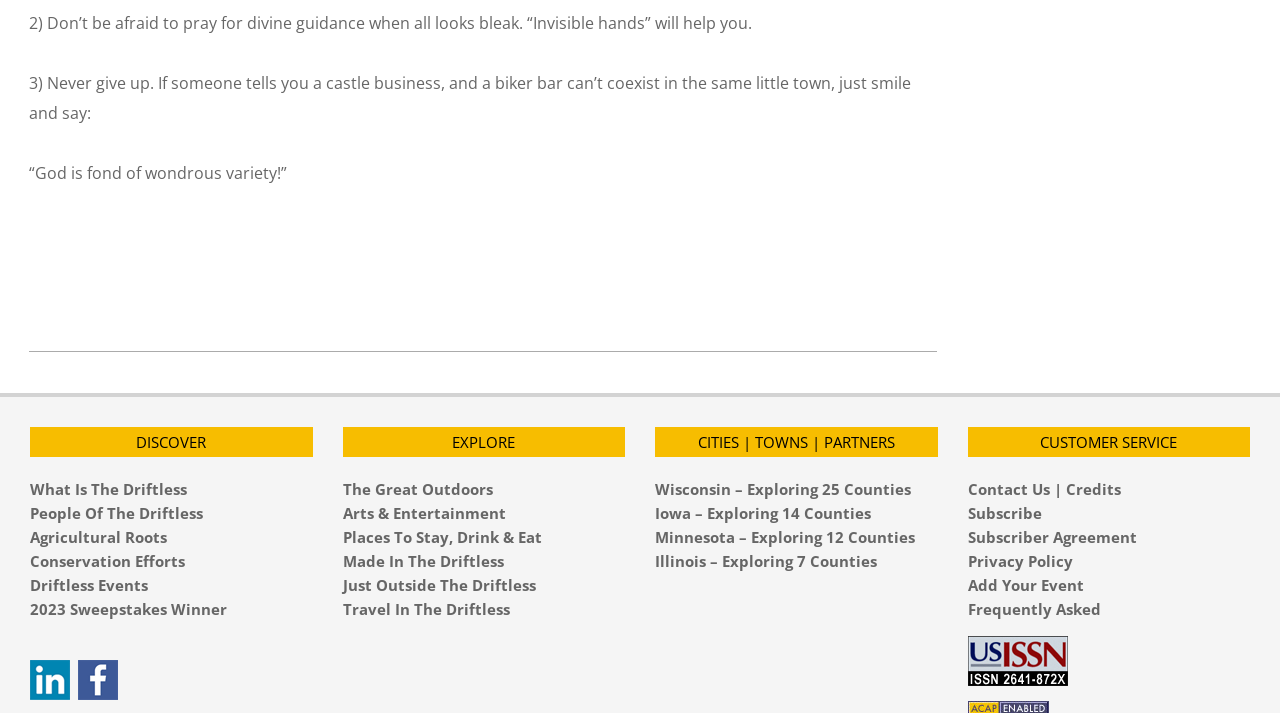What type of events can be added through the 'Add Your Event' link? Analyze the screenshot and reply with just one word or a short phrase.

Driftless events